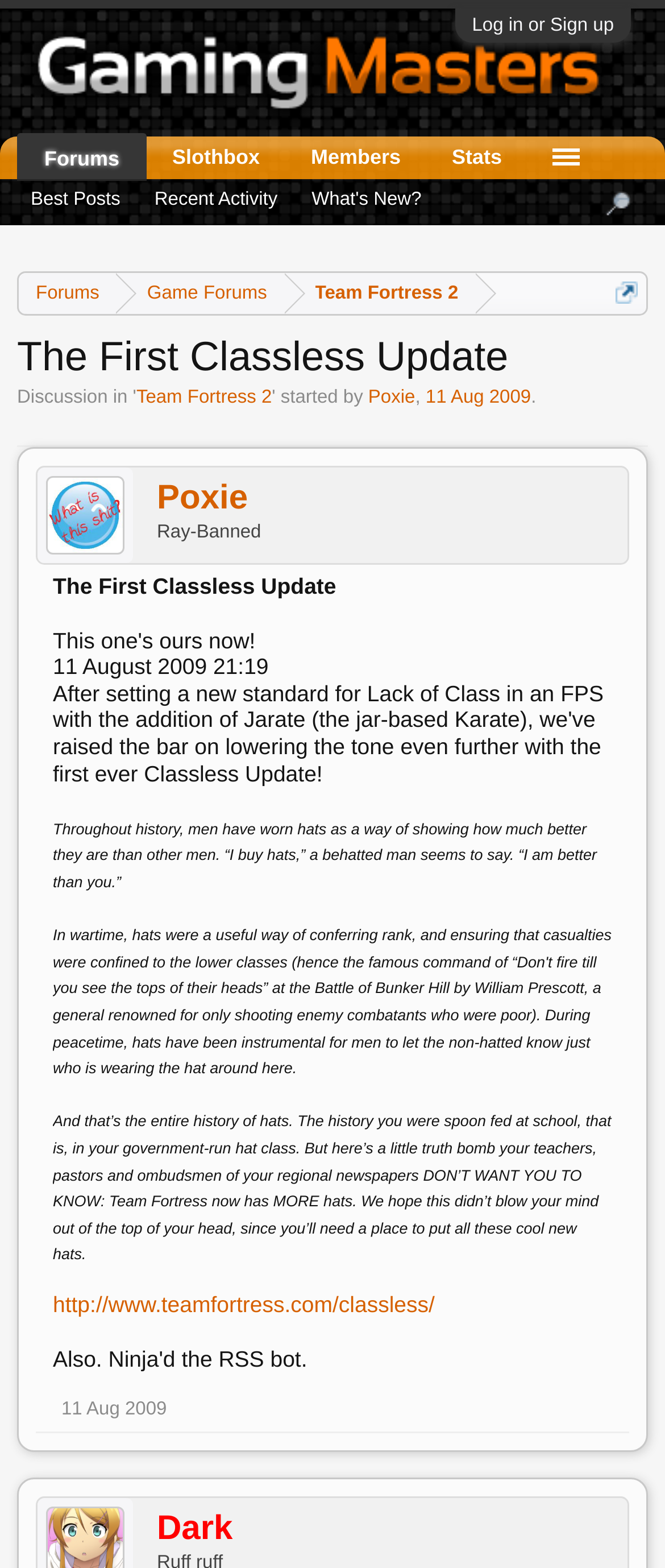Kindly determine the bounding box coordinates of the area that needs to be clicked to fulfill this instruction: "Check recent activity".

[0.207, 0.116, 0.443, 0.139]